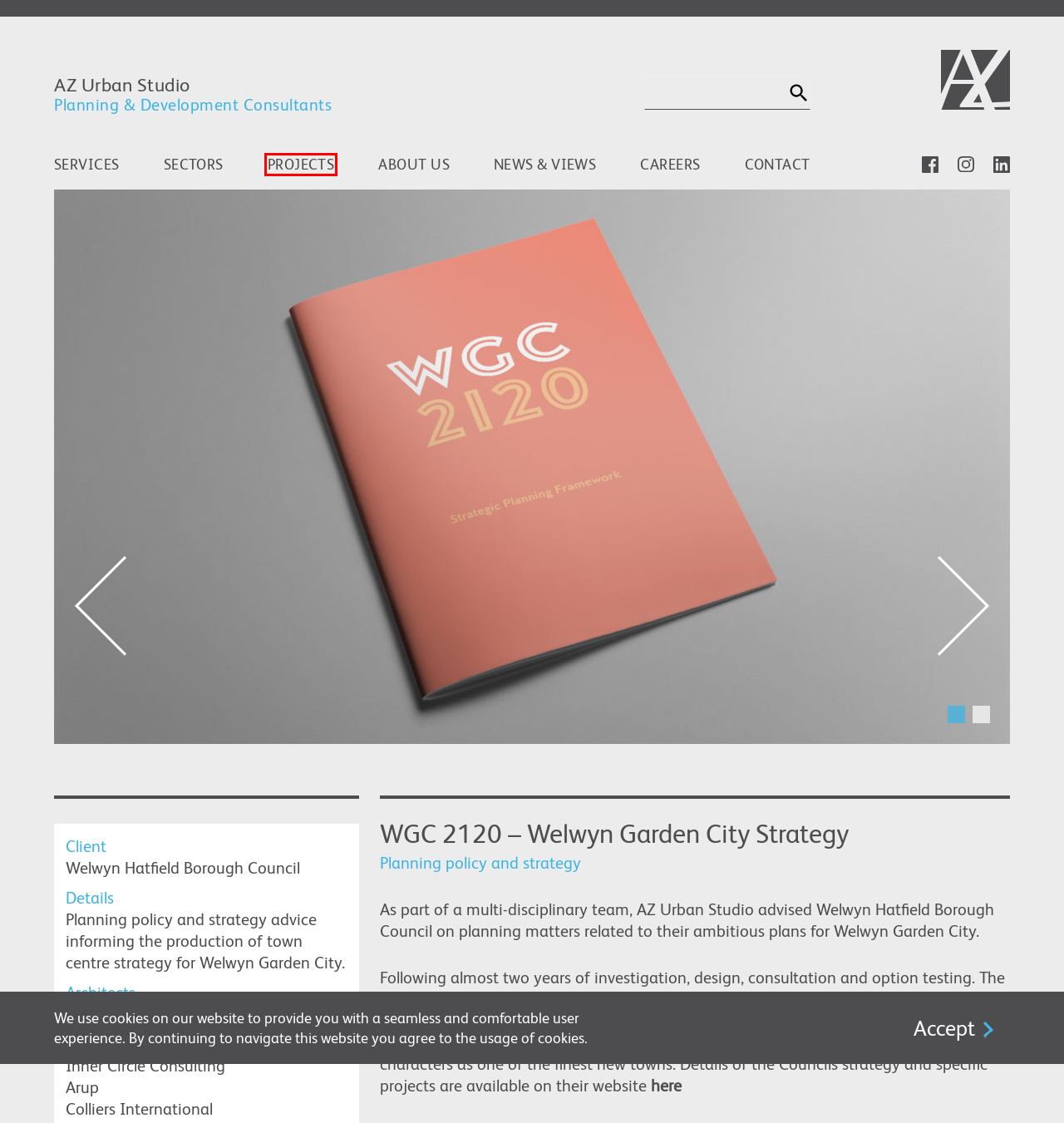Analyze the screenshot of a webpage featuring a red rectangle around an element. Pick the description that best fits the new webpage after interacting with the element inside the red bounding box. Here are the candidates:
A. Careers - AZ Urban Studio
B. Home - AZ Urban Studio
C. Sectors - AZ Urban Studio
D. Projects Archive - AZ Urban Studio
E. Regeneration and building projects – One Welwyn Hatfield
F. Services - AZ Urban Studio
G. Contact - AZ Urban Studio
H. Who we are & what we do - AZ Urban Studio

D